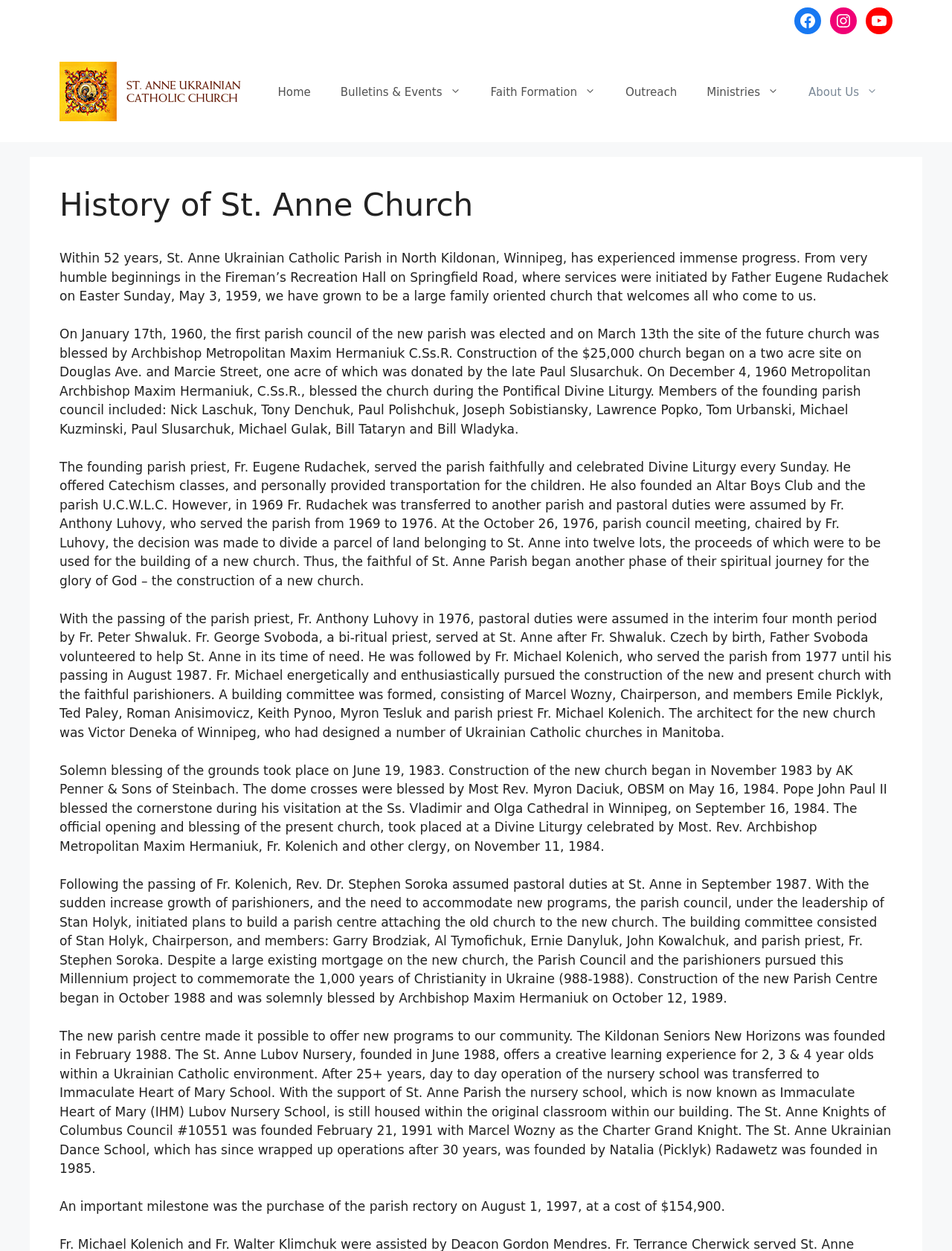Extract the bounding box coordinates for the HTML element that matches this description: "About Us". The coordinates should be four float numbers between 0 and 1, i.e., [left, top, right, bottom].

[0.834, 0.056, 0.938, 0.091]